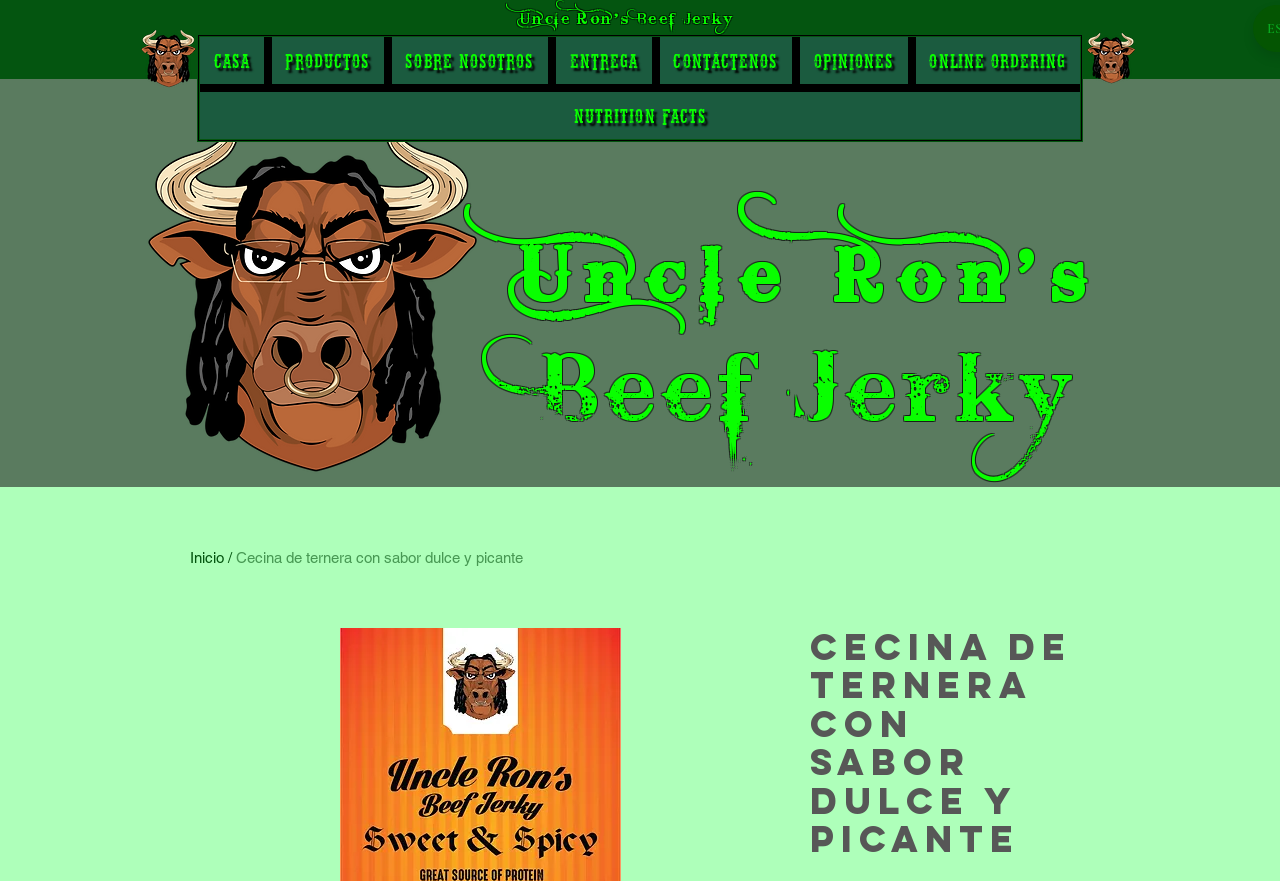Explain in detail what is displayed on the webpage.

The webpage is about Uncle Ron's Beef Jerky, specifically featuring their Sweet and Spicy flavored Beef Jerky. At the top left corner, there is a logo image with the text "Uncle Ron's" in a heading element. Below the logo, there is a navigation menu with links to various sections of the website, including "CASA", "PRODUCTOS", "SOBRE NOSOTROS", "ENTREGA", "CONTÁCTENOS", "OPINIONES", "Online Ordering", and "Nutrition Facts".

To the right of the logo, there is a heading element with the text "Beef Jerky". Below this heading, there is a large heading element that spans almost the entire width of the page, with the text "Cecina de ternera con sabor dulce y picante", which translates to "Beef Jerky with sweet and spicy flavor". This heading is likely the title of the specific product being featured.

At the top right corner, there is another image, likely a logo or icon, with the text "URBJ". The page also has a prominent image of the product, which is not described in the accessibility tree.

The overall layout of the page is organized, with clear headings and concise text. The navigation menu is easily accessible at the top of the page, and the product information is prominently displayed.